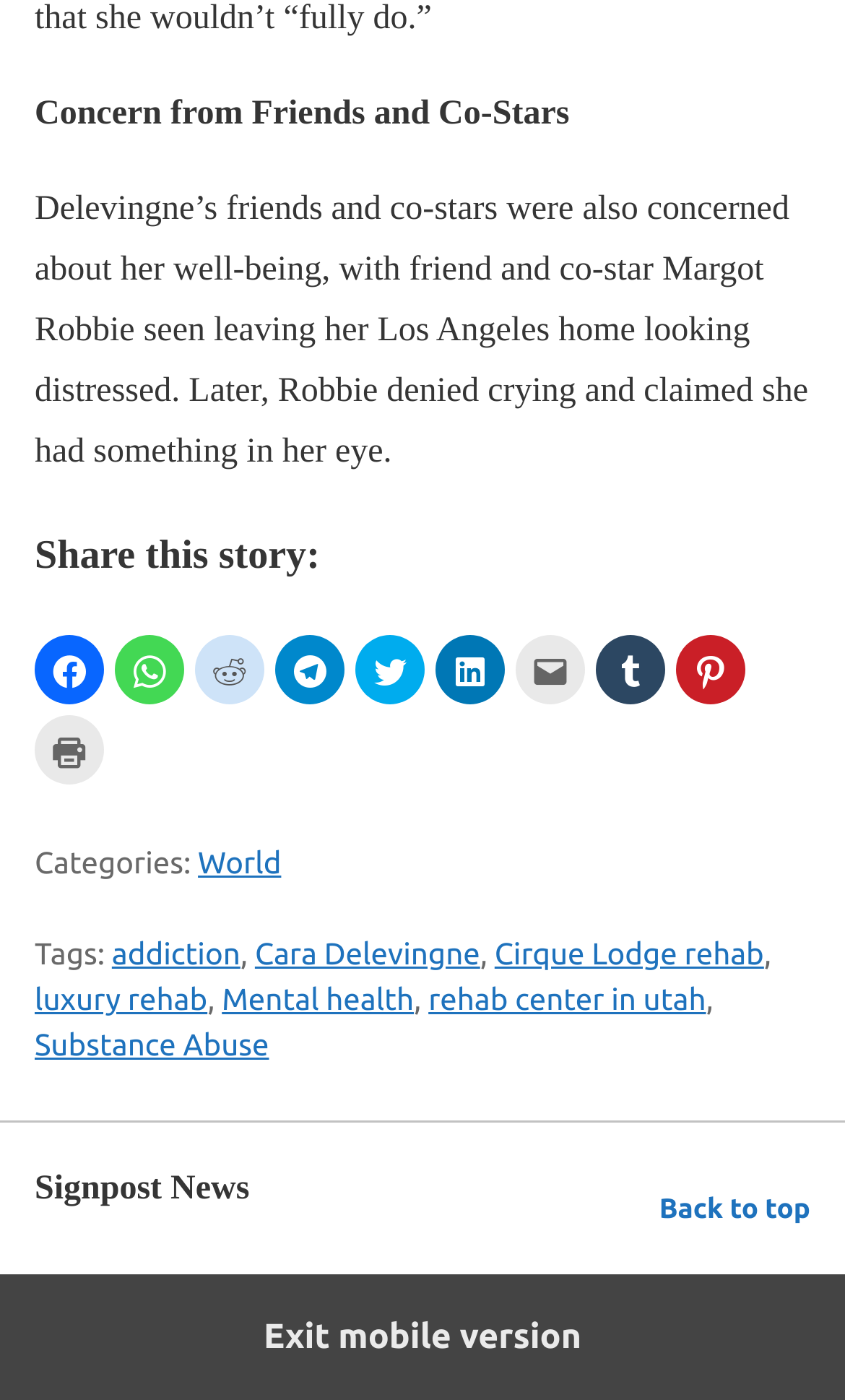What is the name of the rehab center mentioned in the article?
Refer to the image and give a detailed answer to the query.

The answer can be found in the link element with the text 'Cirque Lodge rehab', which is located in the footer section of the webpage.